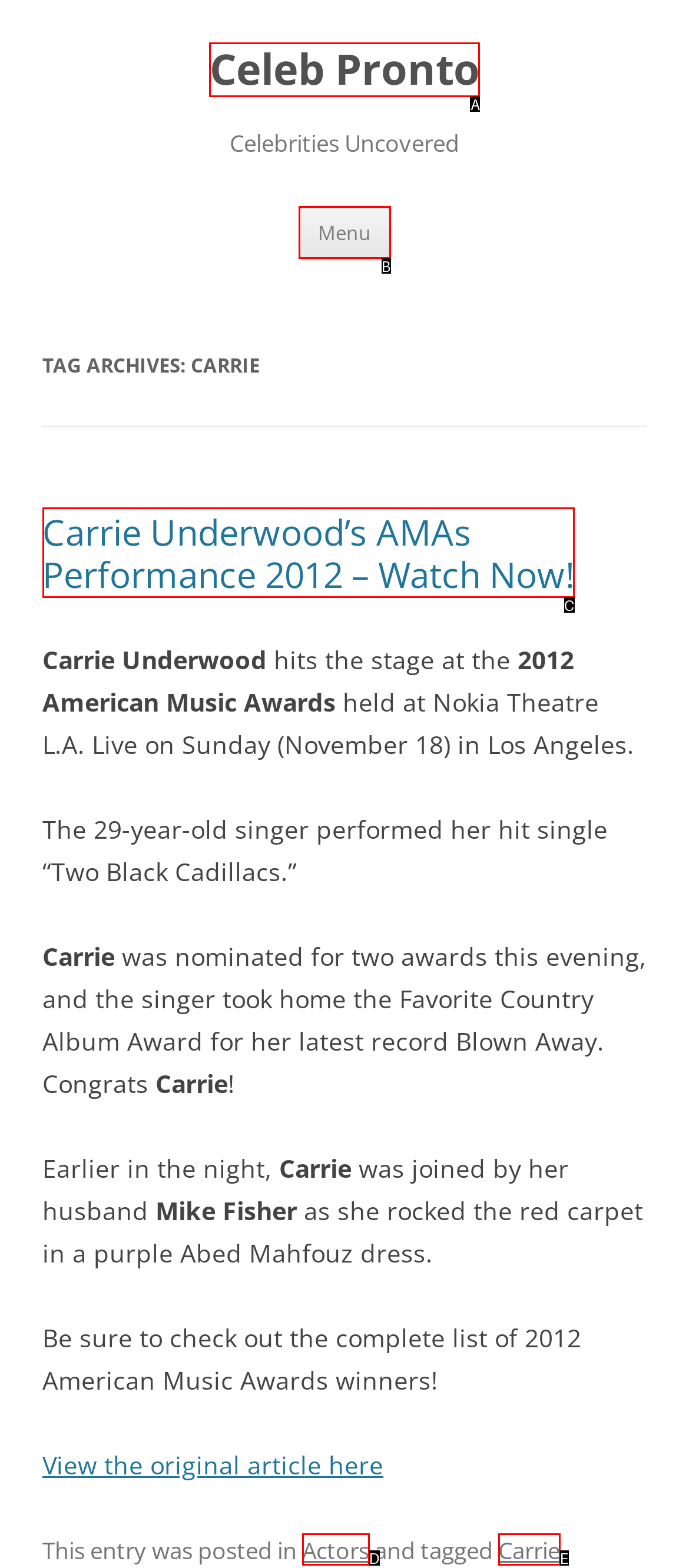Tell me which option best matches the description: Celeb Pronto
Answer with the option's letter from the given choices directly.

A